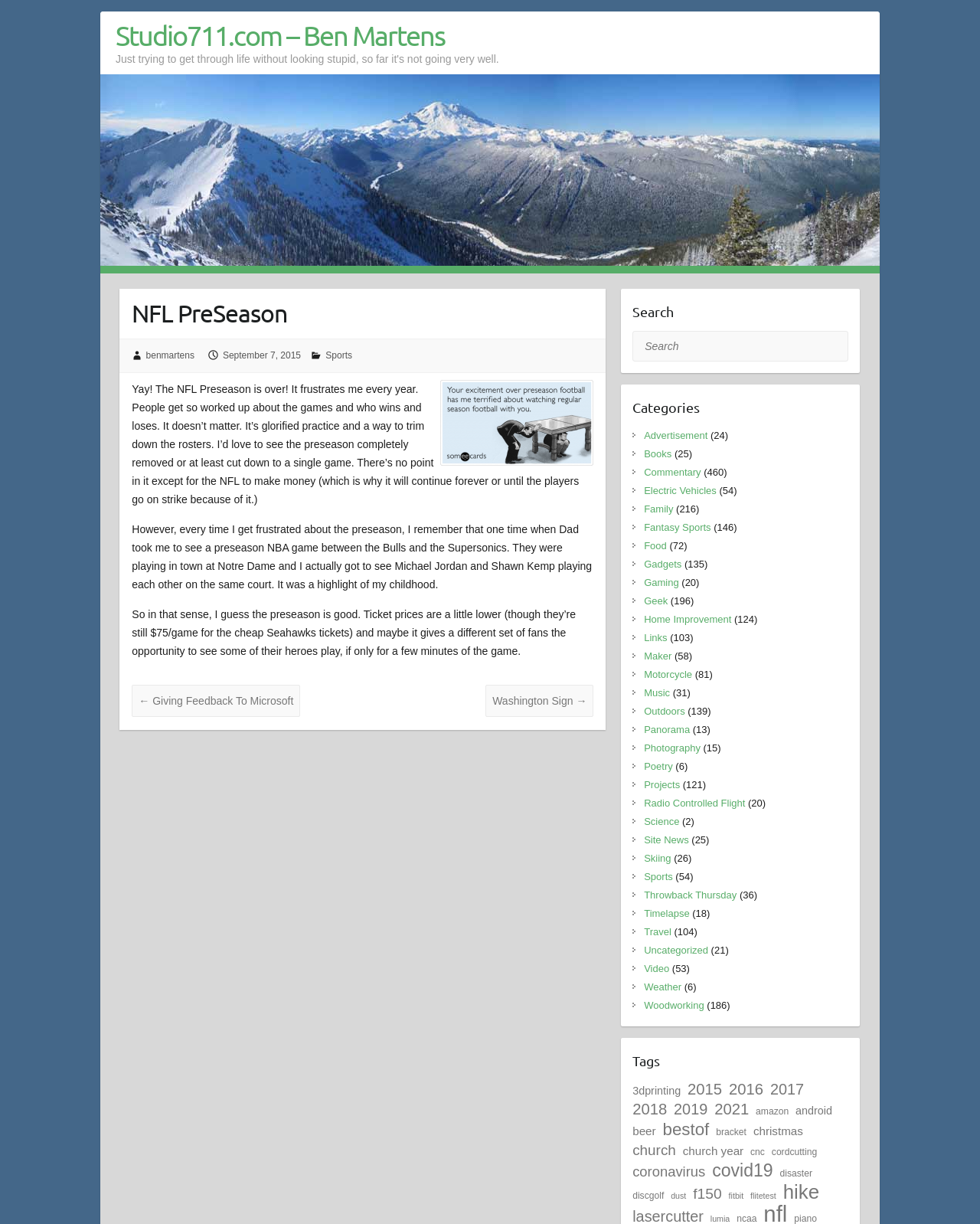Could you locate the bounding box coordinates for the section that should be clicked to accomplish this task: "View the image of preseason football".

[0.45, 0.311, 0.606, 0.381]